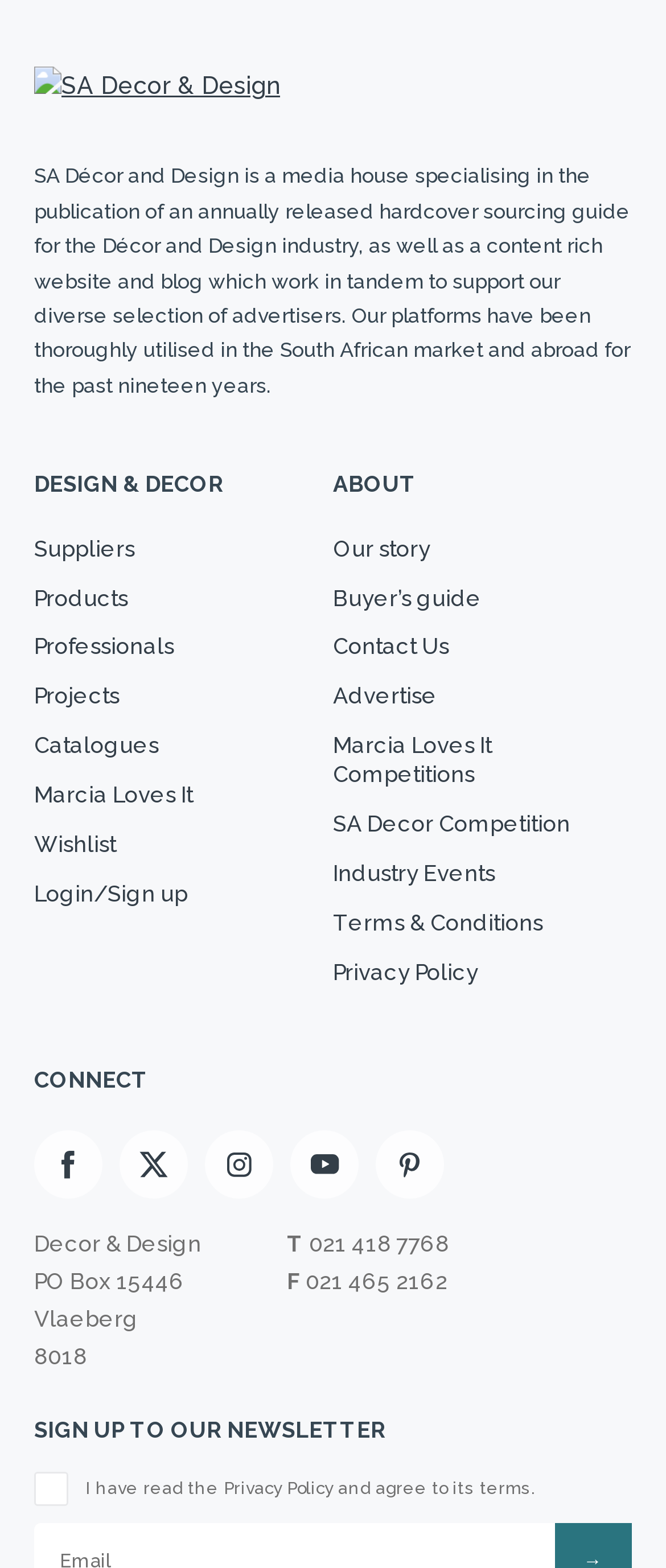What social media platforms does the media house have?
Please look at the screenshot and answer in one word or a short phrase.

Facebook, Instagram, Youtube, Pinterest